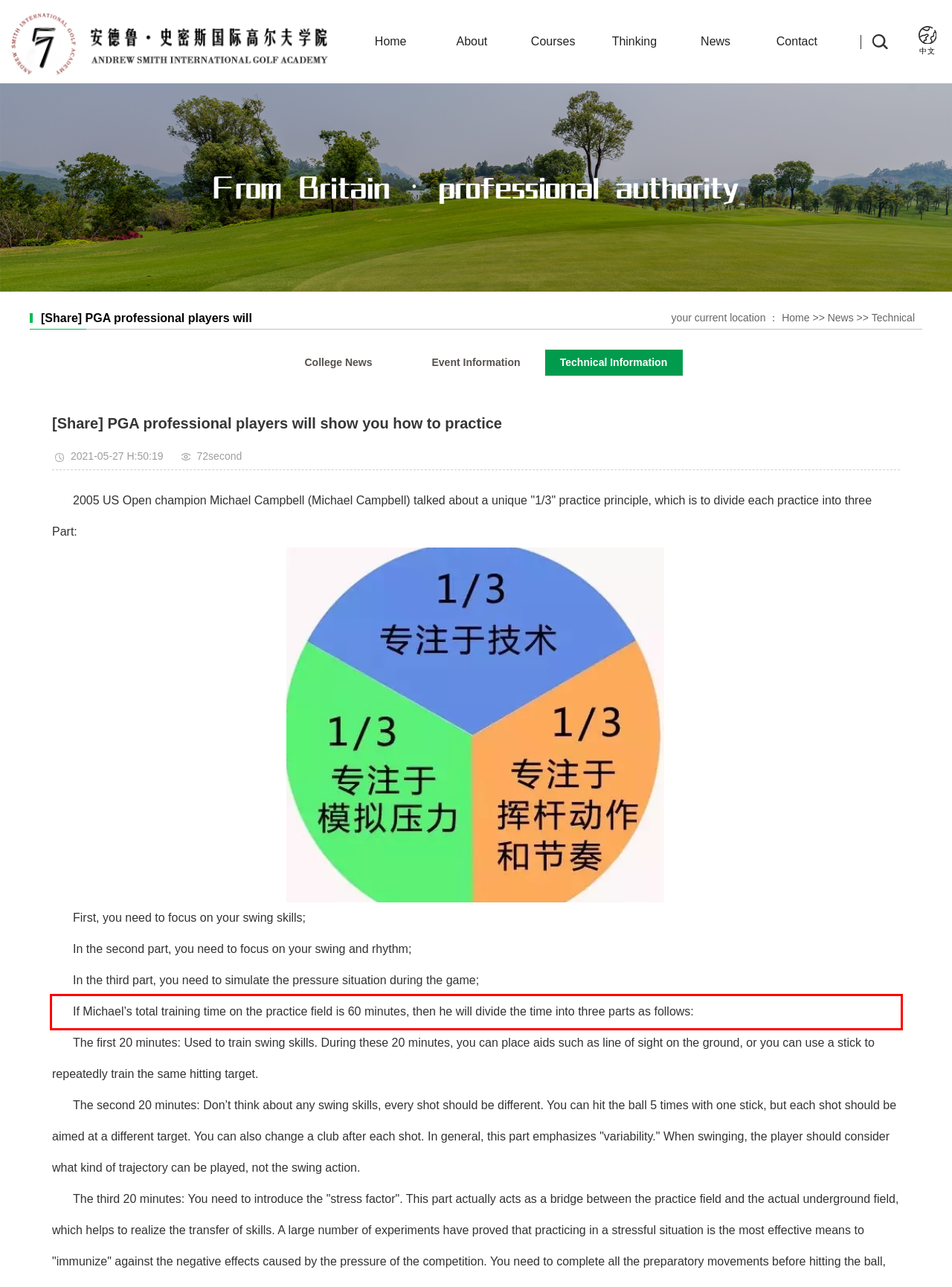Please take the screenshot of the webpage, find the red bounding box, and generate the text content that is within this red bounding box.

If Michael’s total training time on the practice field is 60 minutes, then he will divide the time into three parts as follows: